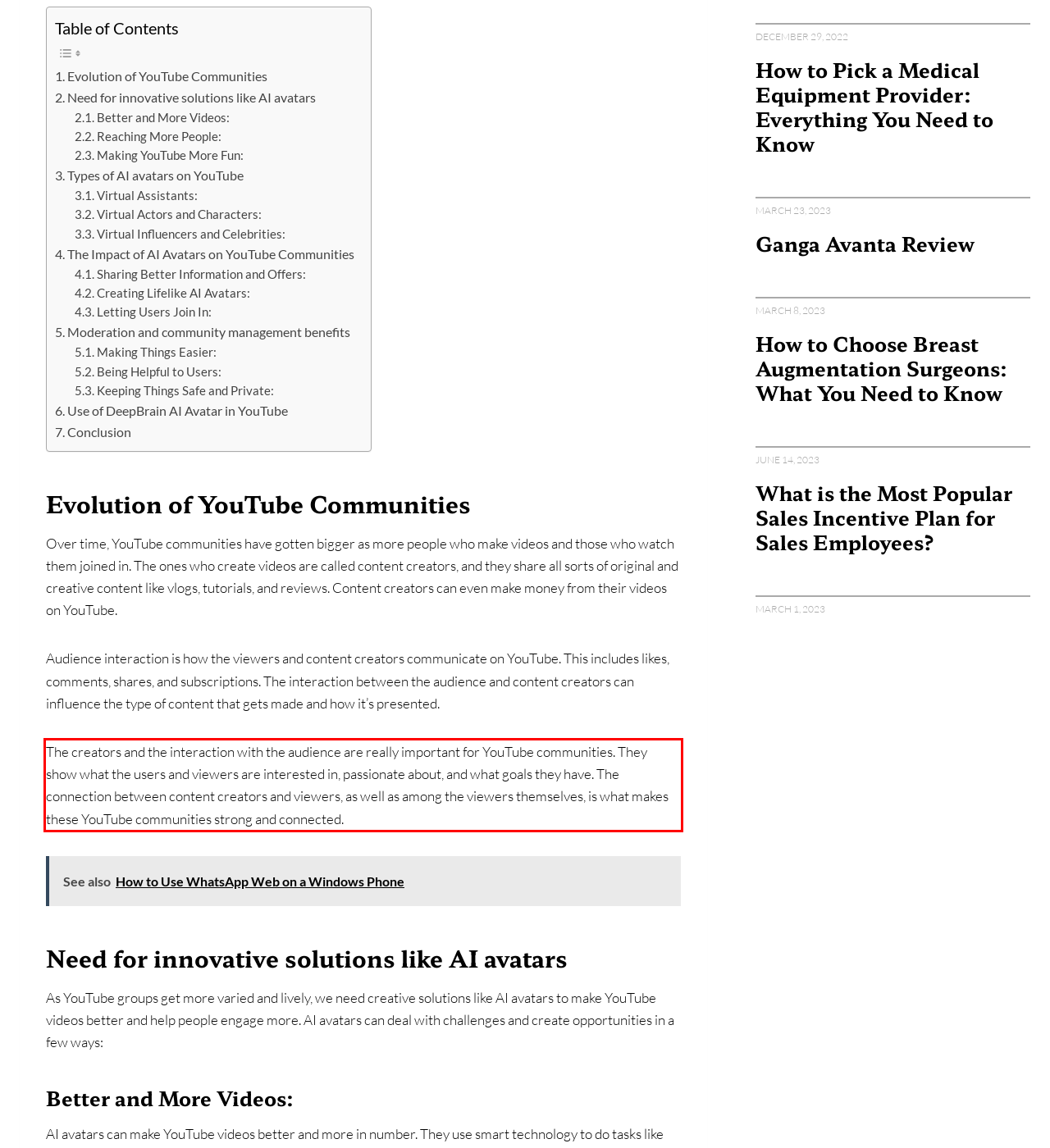Given a screenshot of a webpage, locate the red bounding box and extract the text it encloses.

The creators and the interaction with the audience are really important for YouTube communities. They show what the users and viewers are interested in, passionate about, and what goals they have. The connection between content creators and viewers, as well as among the viewers themselves, is what makes these YouTube communities strong and connected.